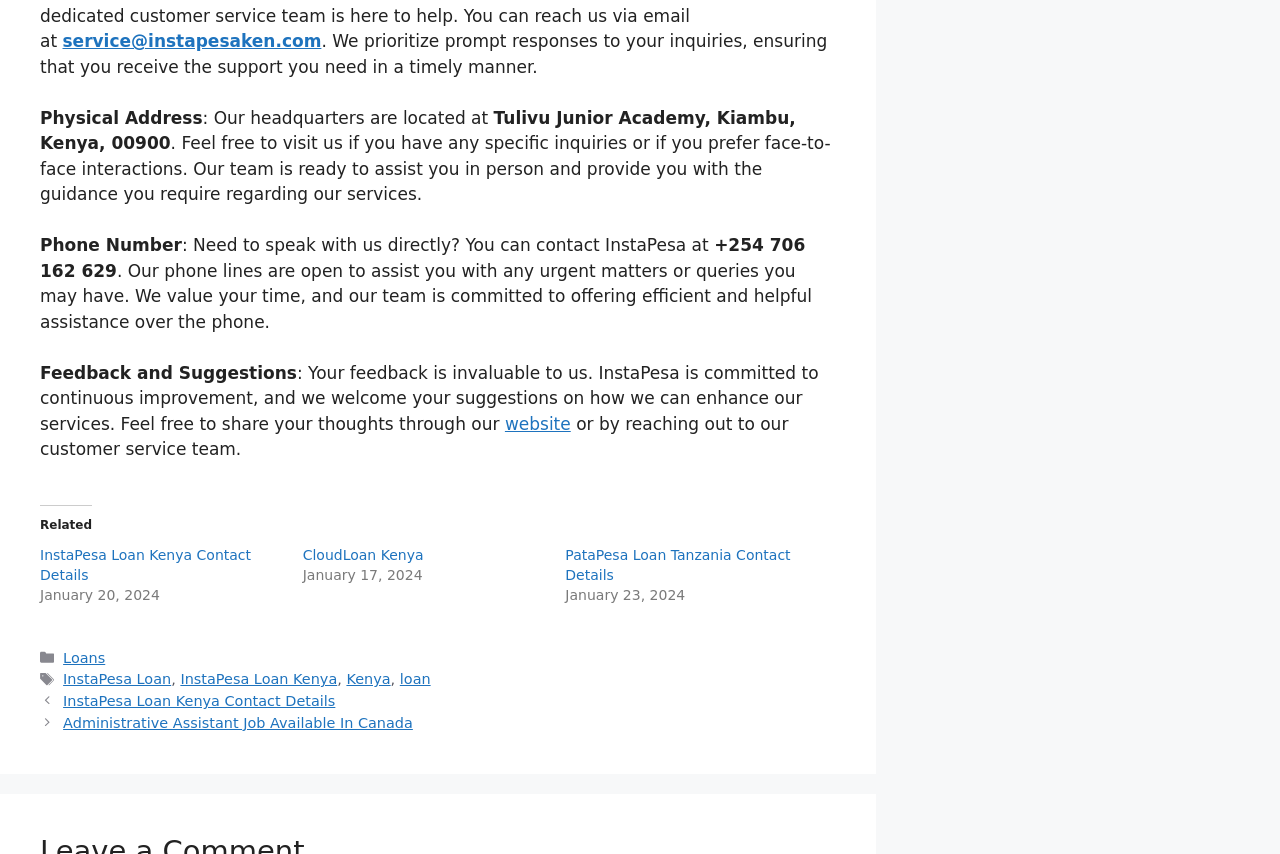Provide the bounding box coordinates of the HTML element this sentence describes: "InstaPesa Loan". The bounding box coordinates consist of four float numbers between 0 and 1, i.e., [left, top, right, bottom].

[0.049, 0.786, 0.134, 0.805]